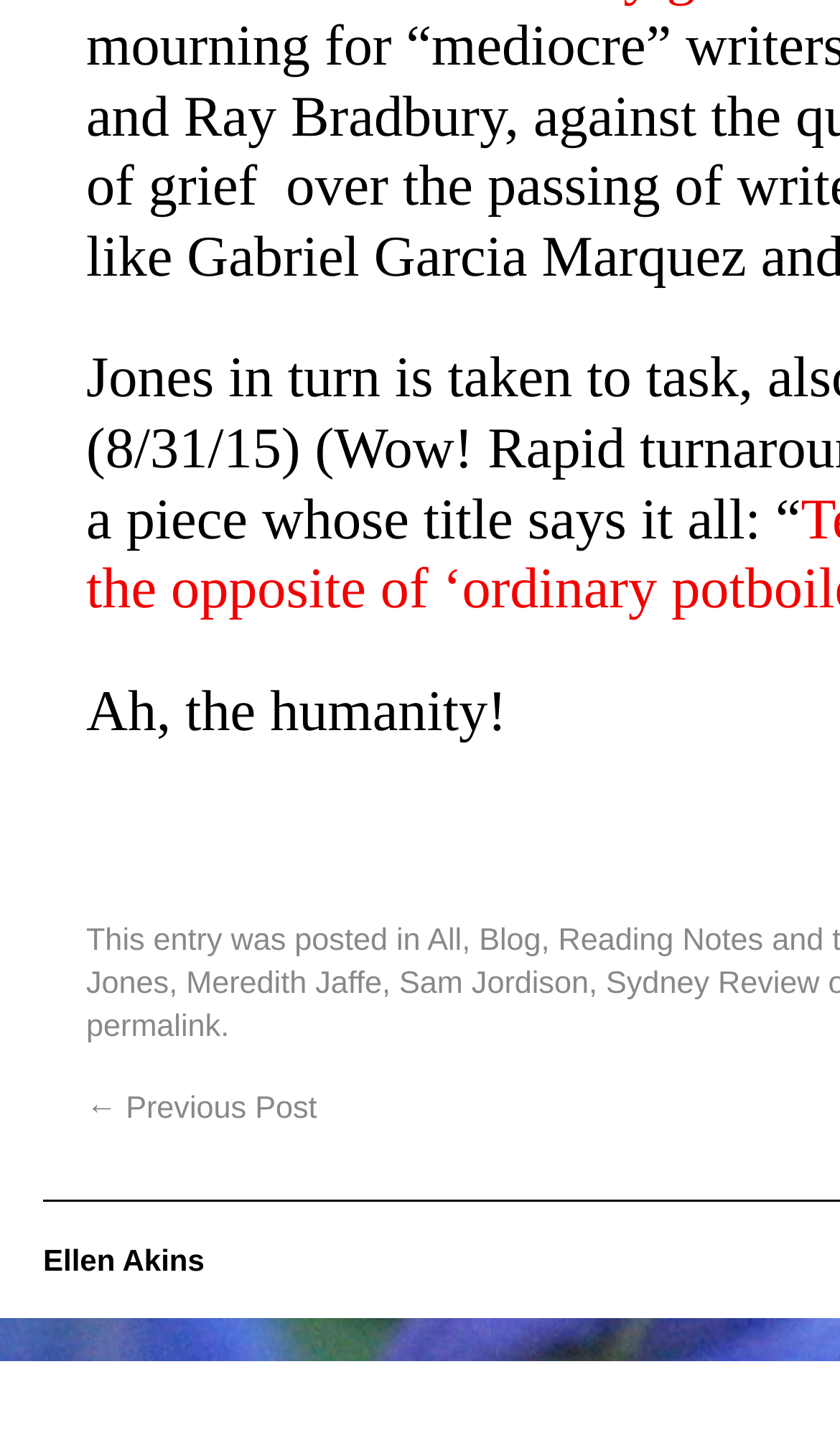Answer the question below in one word or phrase:
How many links are there in the post?

7